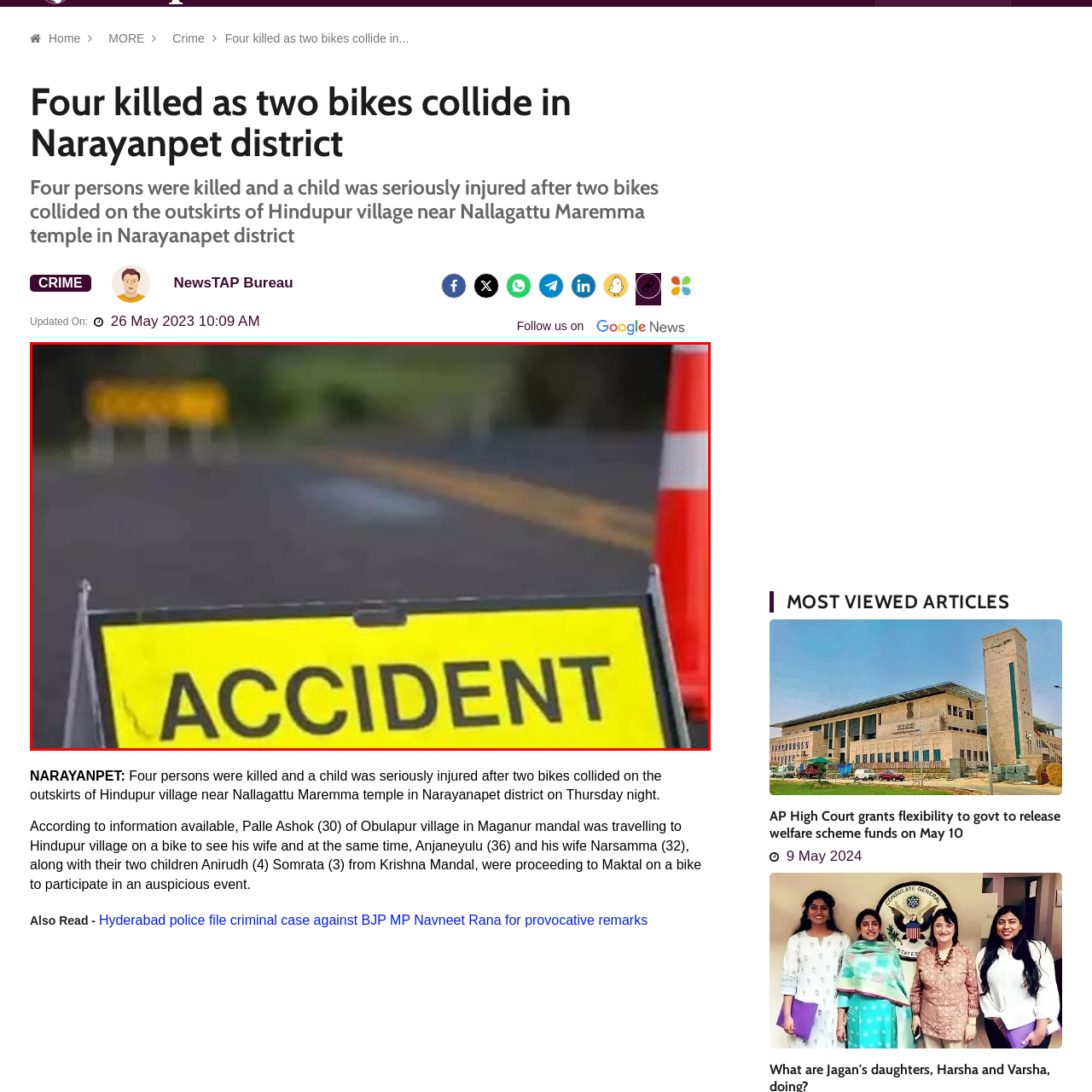Look at the image enclosed by the red boundary and give a detailed answer to the following question, grounding your response in the image's content: 
What is in the foreground of the image?

In the foreground of the image, a classic traffic cone is present, which adds to the scene's safety measures by marking off the area around the accident to prevent further incidents.